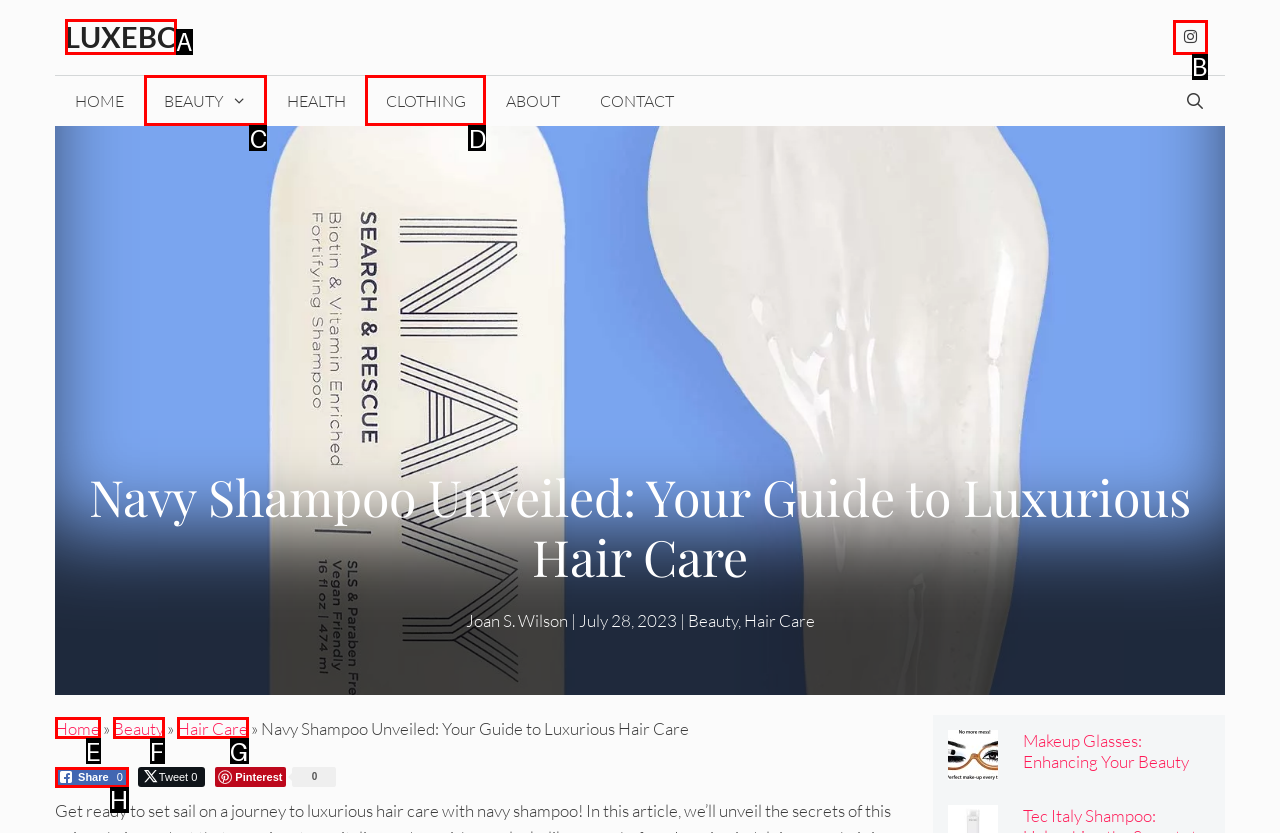Point out the specific HTML element to click to complete this task: Read the 'Three Questions for Economics Graduate – Steven Montoto' post Reply with the letter of the chosen option.

None